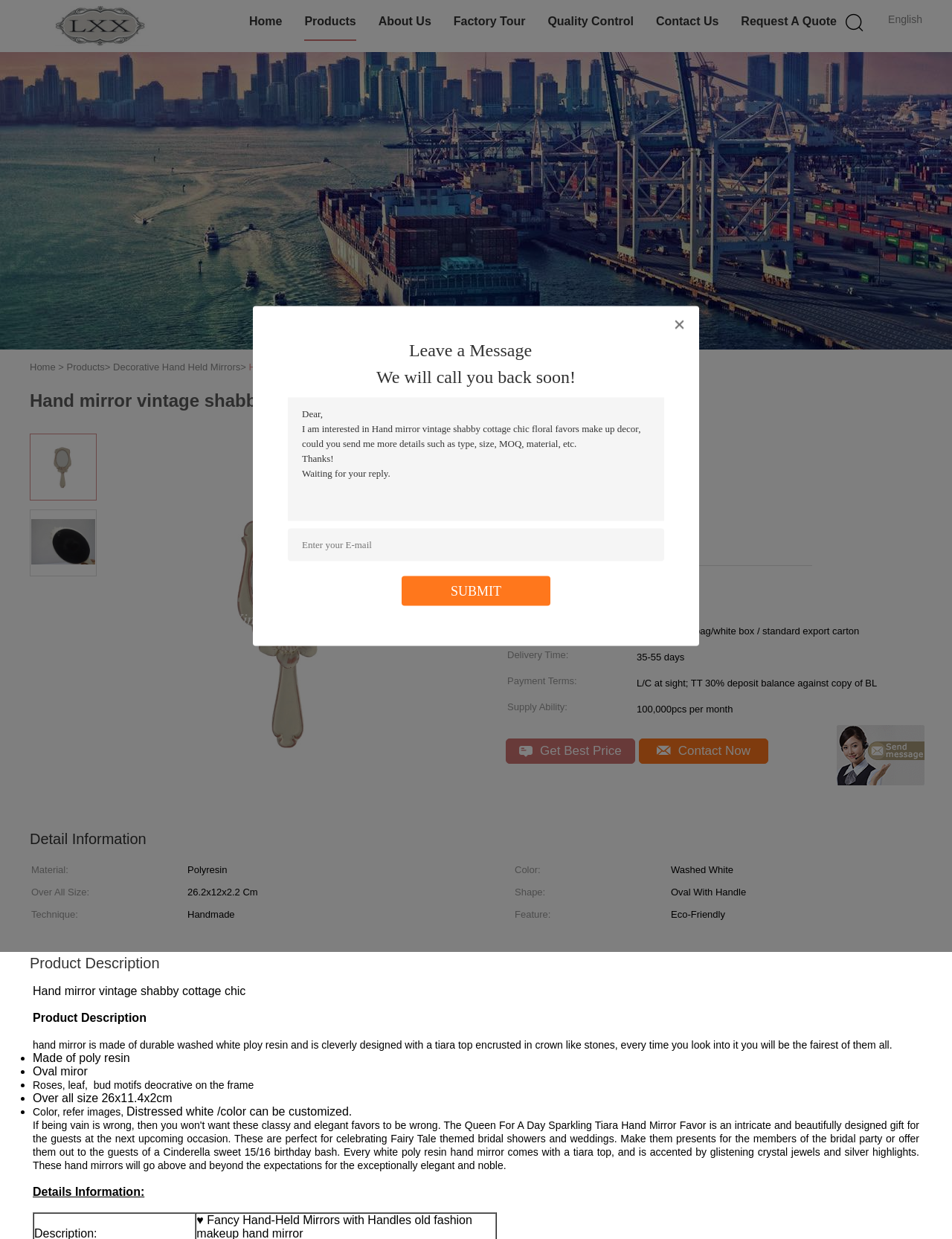Identify the bounding box coordinates of the region that needs to be clicked to carry out this instruction: "View Apartments". Provide these coordinates as four float numbers ranging from 0 to 1, i.e., [left, top, right, bottom].

None